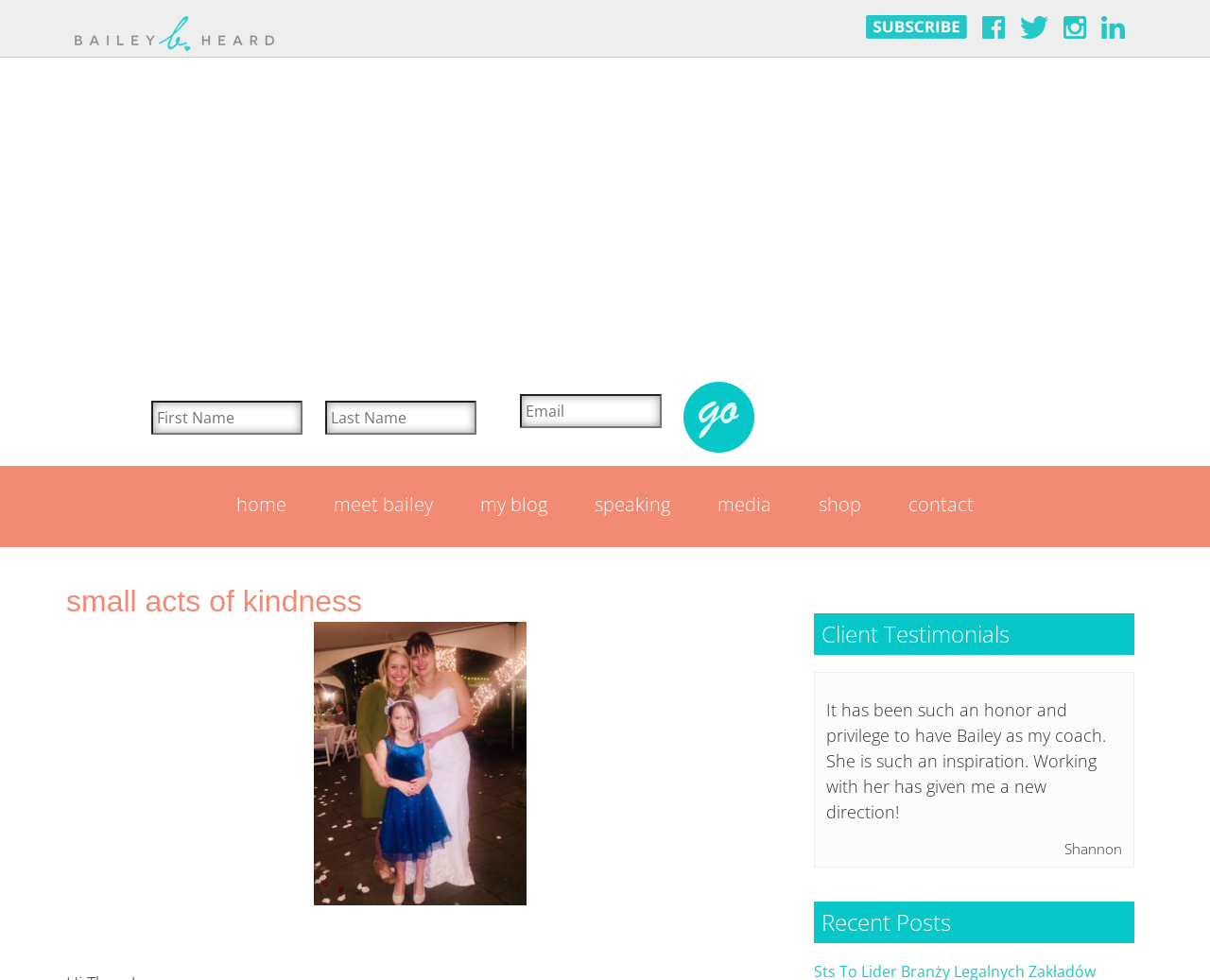Use a single word or phrase to answer the following:
What is the name of the author?

Bailey Heard